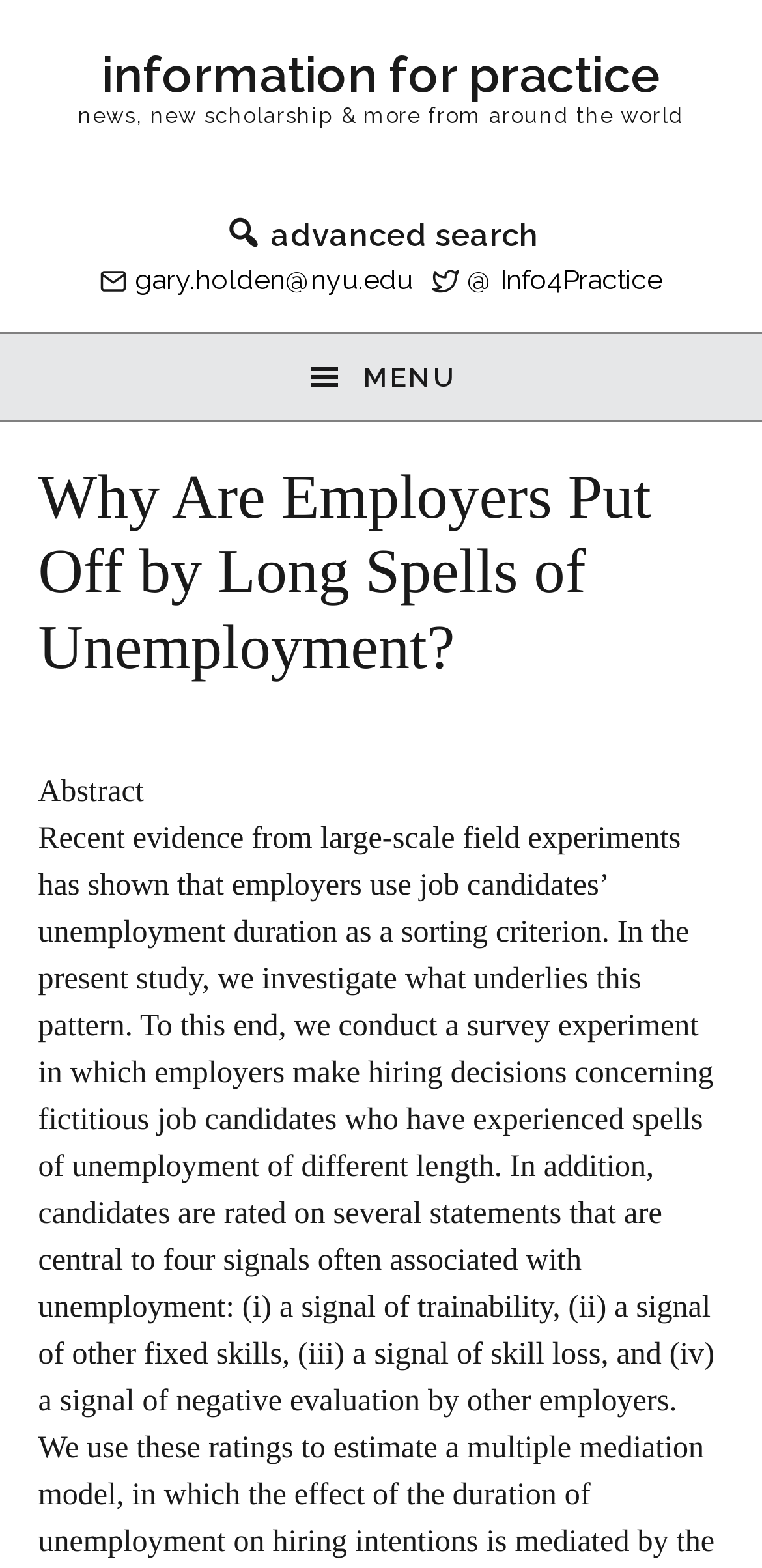Please provide the bounding box coordinates in the format (top-left x, top-left y, bottom-right x, bottom-right y). Remember, all values are floating point numbers between 0 and 1. What is the bounding box coordinate of the region described as: Alan Kaplan

None